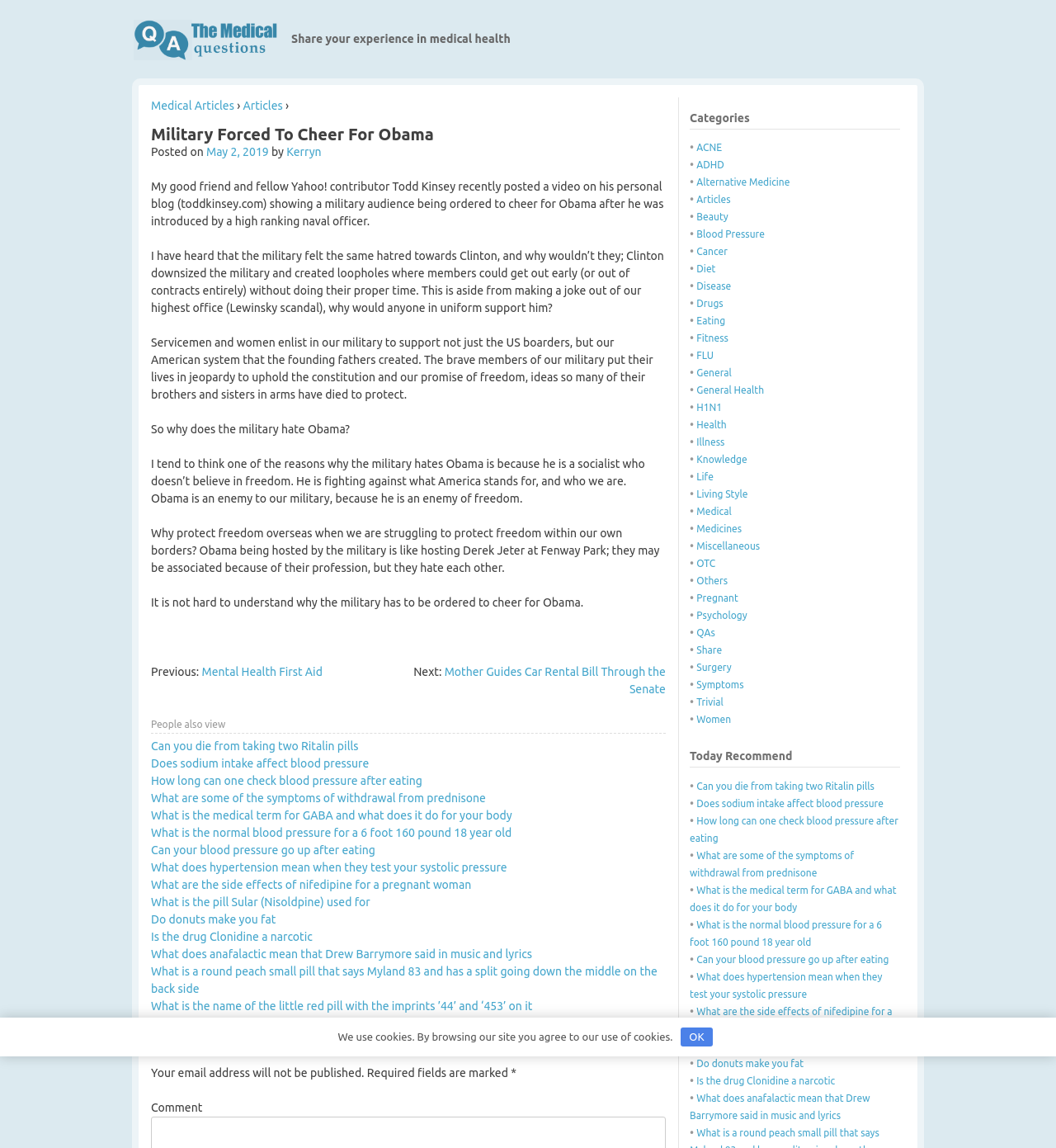Locate the bounding box coordinates of the item that should be clicked to fulfill the instruction: "Click on the 'Next: Mother Guides Car Rental Bill Through the Senate' link".

[0.392, 0.58, 0.63, 0.606]